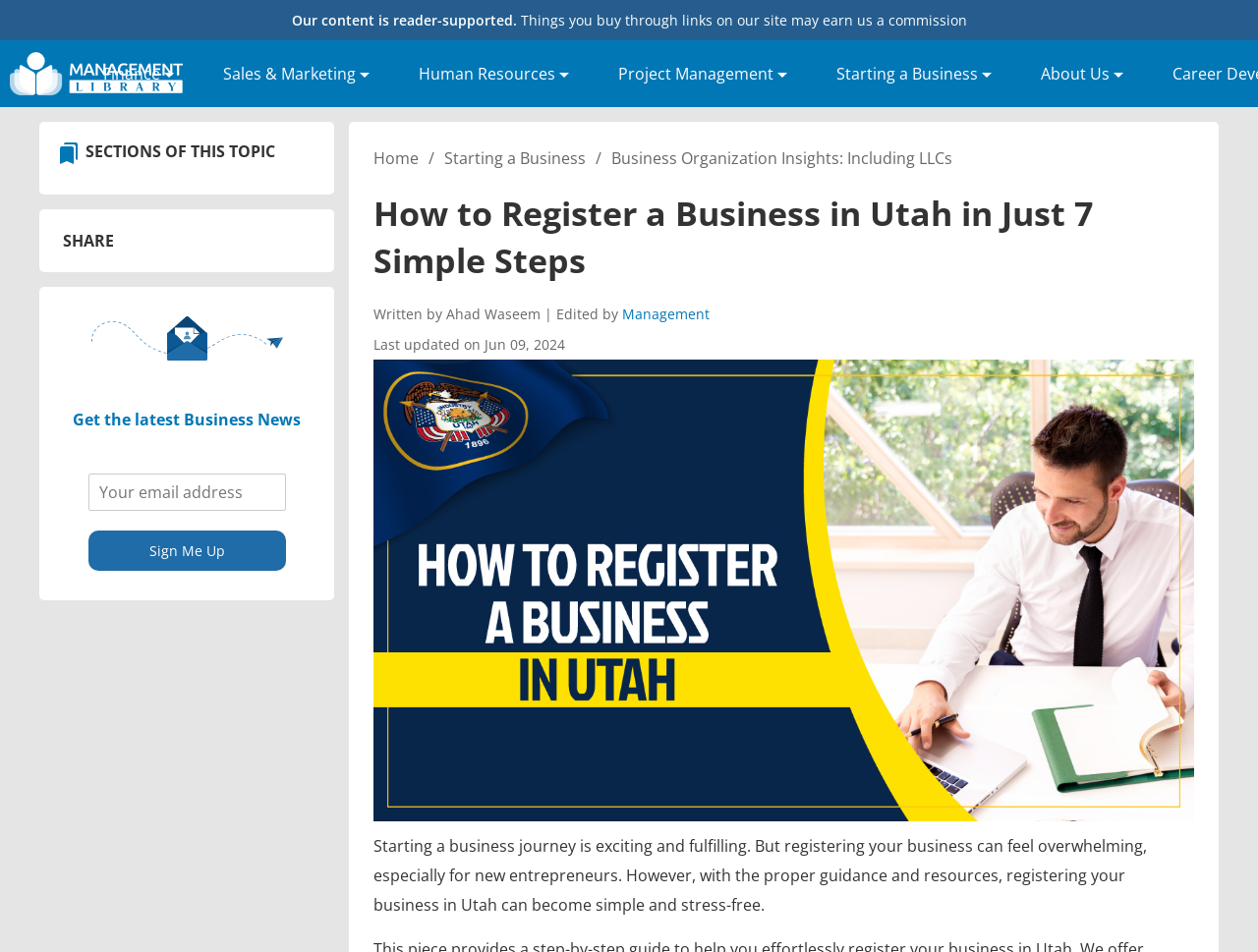Using the description: "Finance", identify the bounding box of the corresponding UI element in the screenshot.

[0.078, 0.06, 0.142, 0.095]